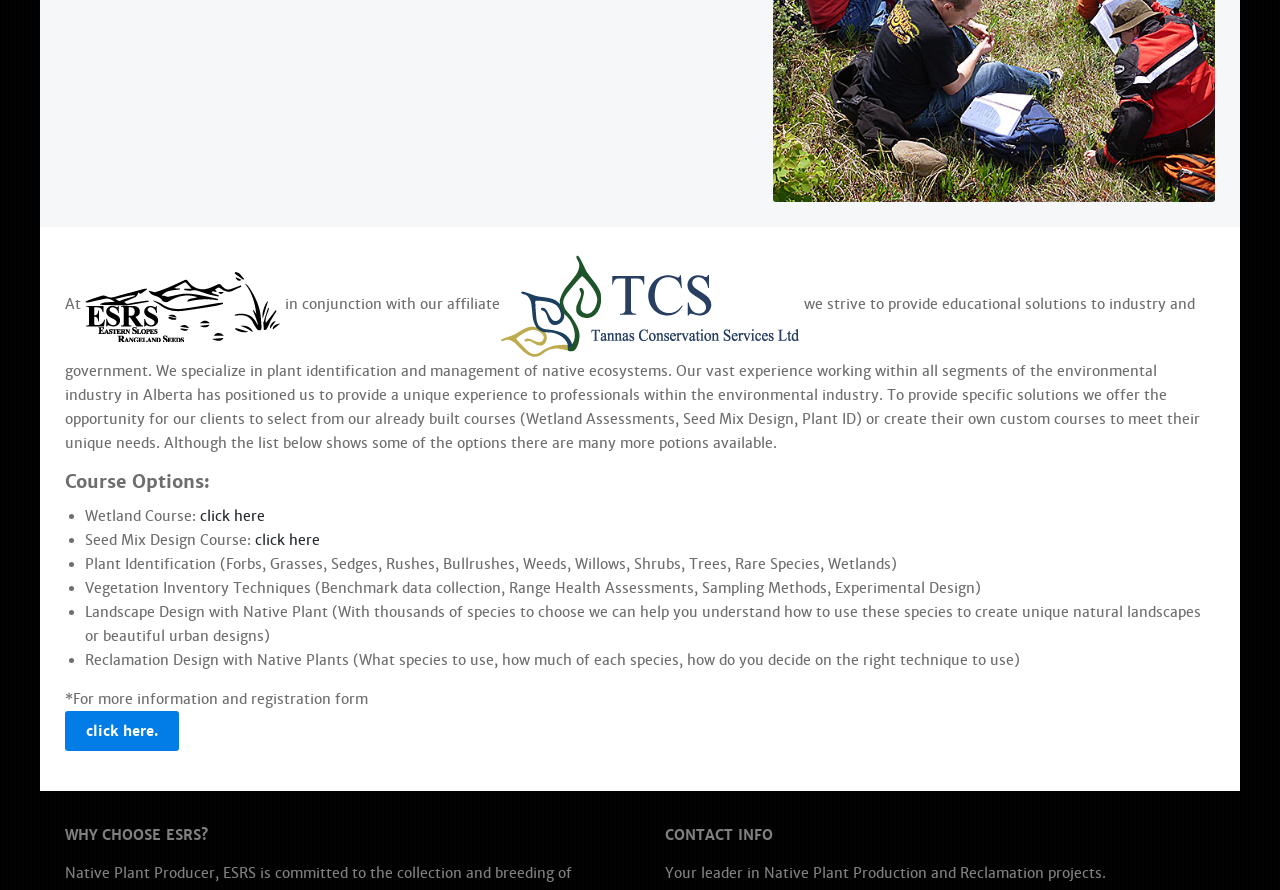Locate and provide the bounding box coordinates for the HTML element that matches this description: "click here.".

[0.051, 0.799, 0.14, 0.844]